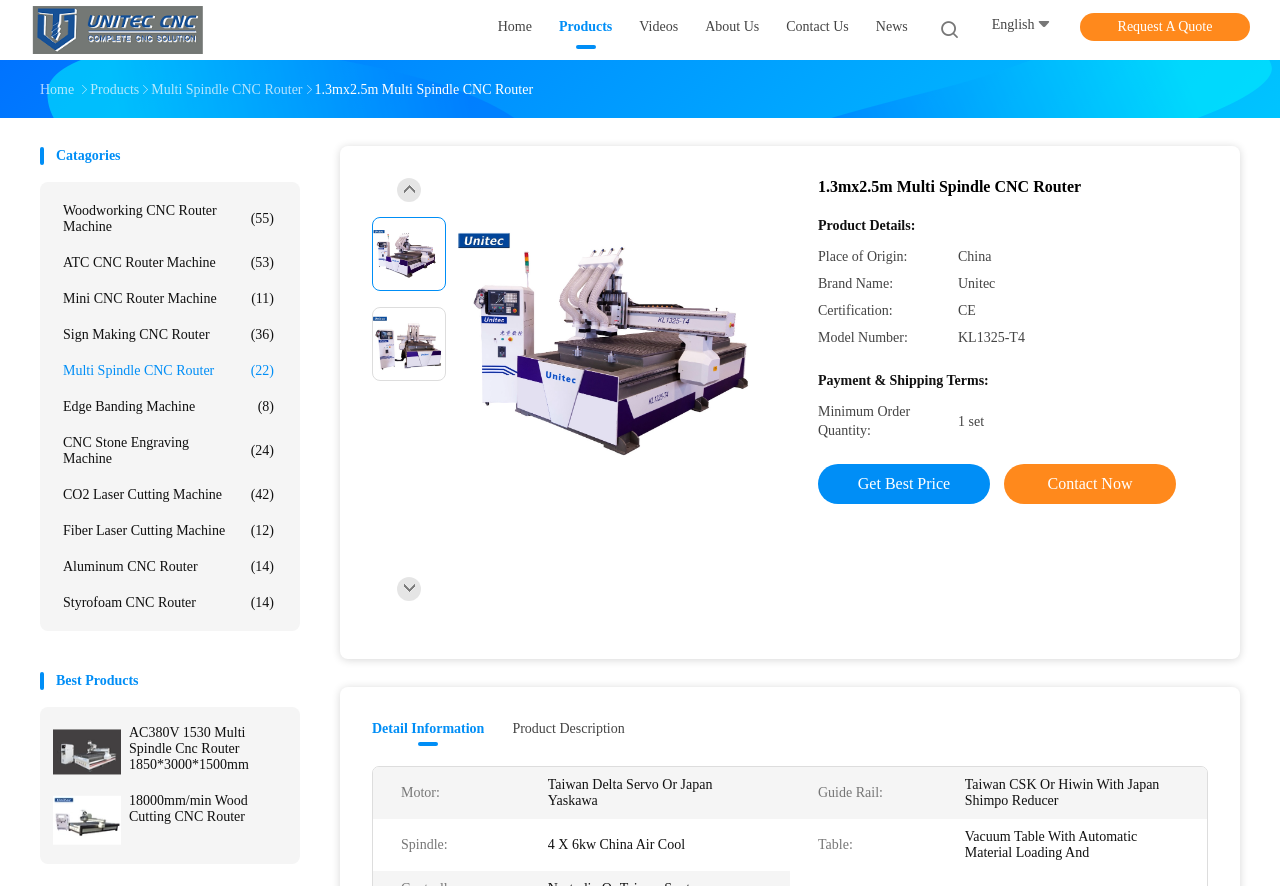Can you determine the bounding box coordinates of the area that needs to be clicked to fulfill the following instruction: "switch to list view"?

None